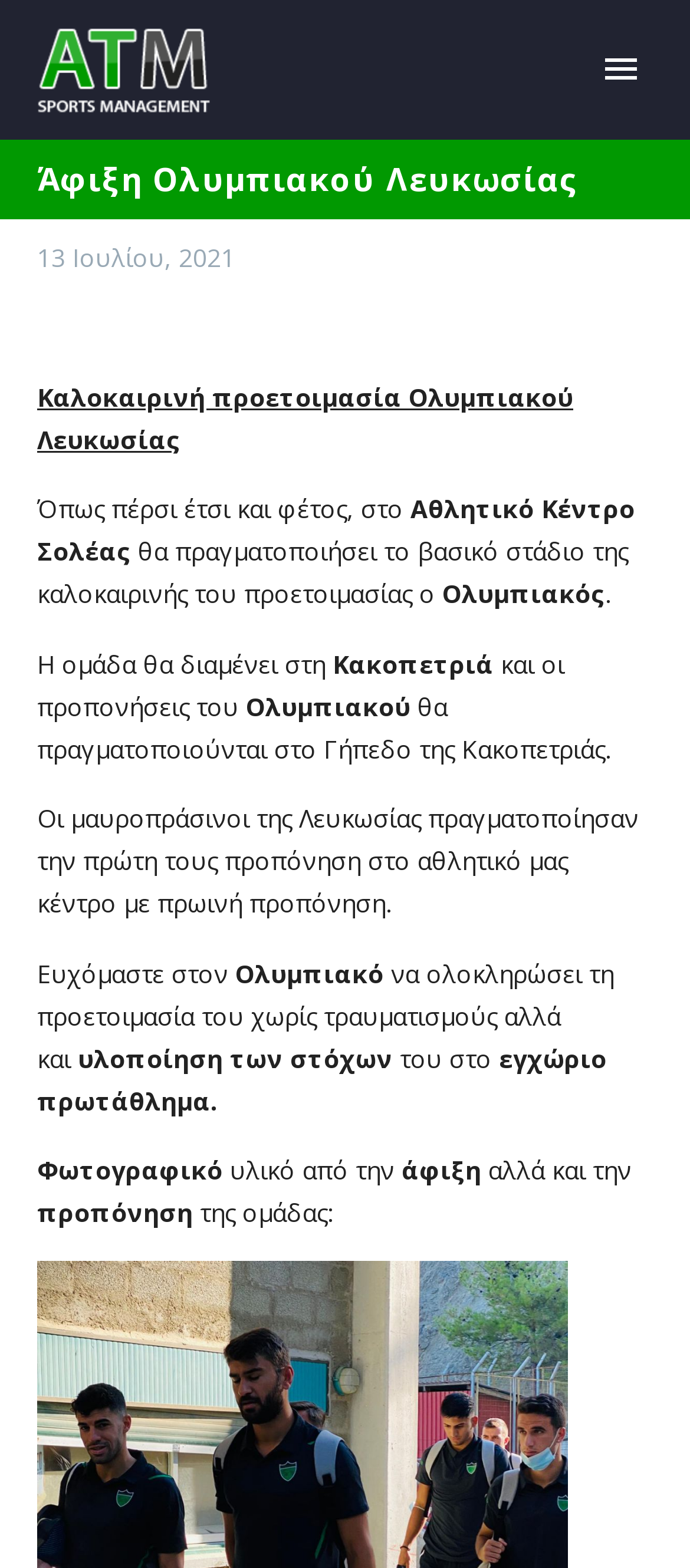Please indicate the bounding box coordinates of the element's region to be clicked to achieve the instruction: "Go to PROFIL". Provide the coordinates as four float numbers between 0 and 1, i.e., [left, top, right, bottom].

[0.056, 0.101, 0.944, 0.16]